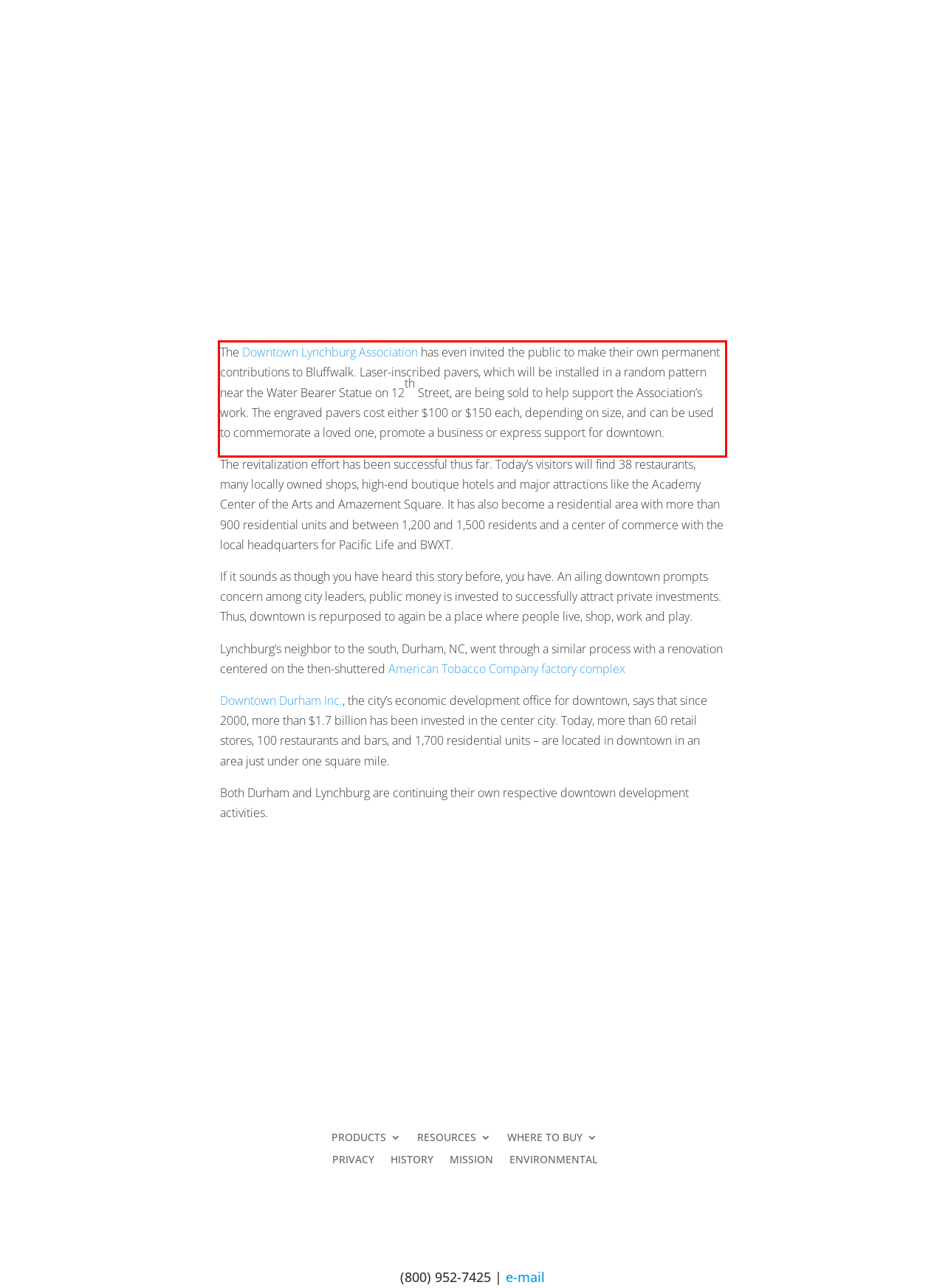You are provided with a screenshot of a webpage that includes a UI element enclosed in a red rectangle. Extract the text content inside this red rectangle.

The Downtown Lynchburg Association has even invited the public to make their own permanent contributions to Bluffwalk. Laser-inscribed pavers, which will be installed in a random pattern near the Water Bearer Statue on 12th Street, are being sold to help support the Association’s work. The engraved pavers cost either $100 or $150 each, depending on size, and can be used to commemorate a loved one, promote a business or express support for downtown.